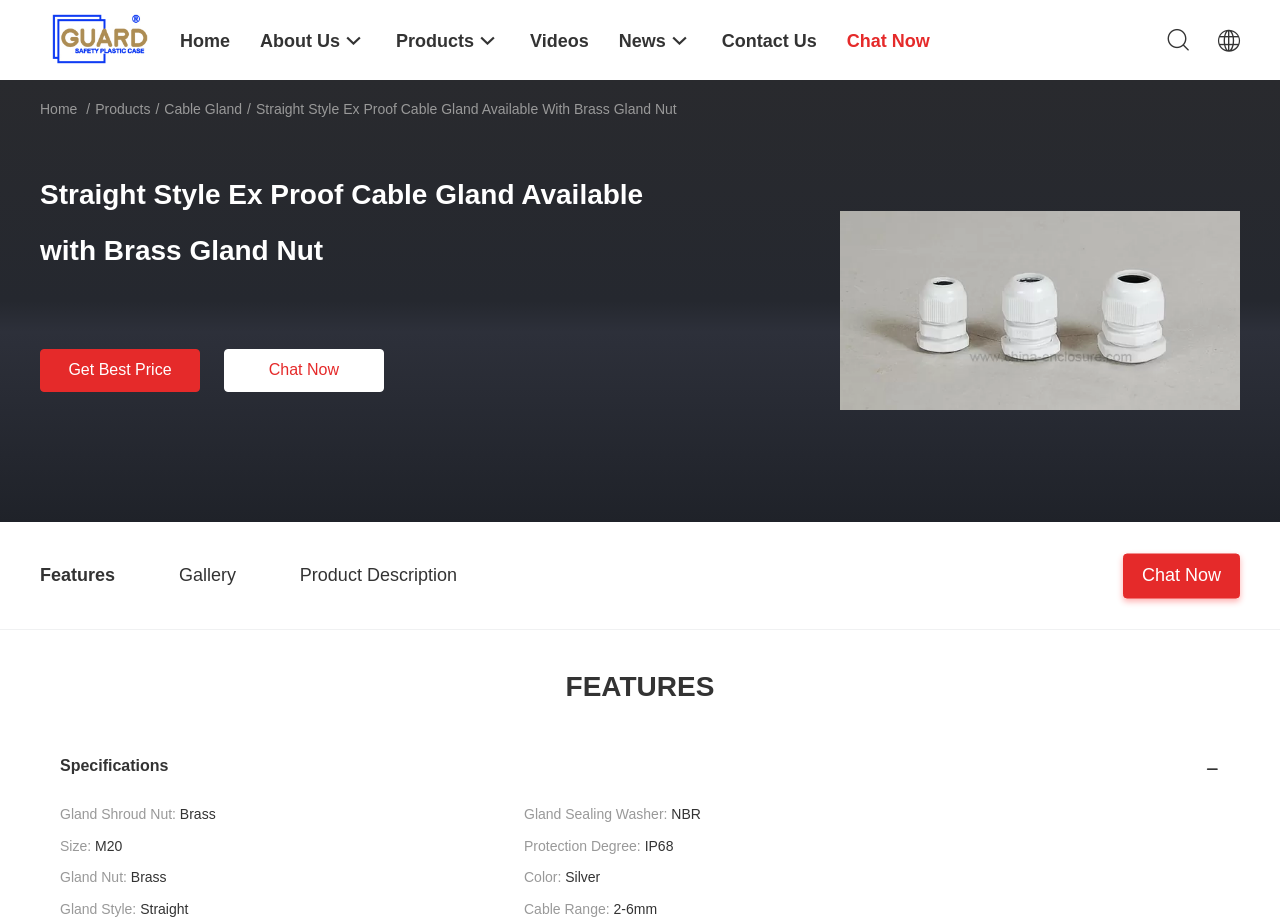What is the protection degree of the product?
Provide a thorough and detailed answer to the question.

I found the protection degree of the product by looking at the specifications section of the webpage, where it is listed as 'IP68'.